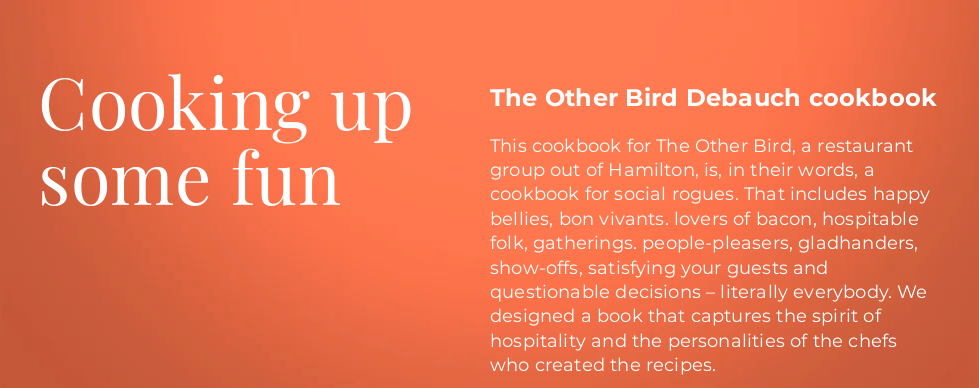What is the tone of the cookbook?
Can you provide an in-depth and detailed response to the question?

The tone of the cookbook is light-hearted, as suggested by the caption's description of the phrase 'Cooking up some fun' as 'light-hearted and enjoyable'.